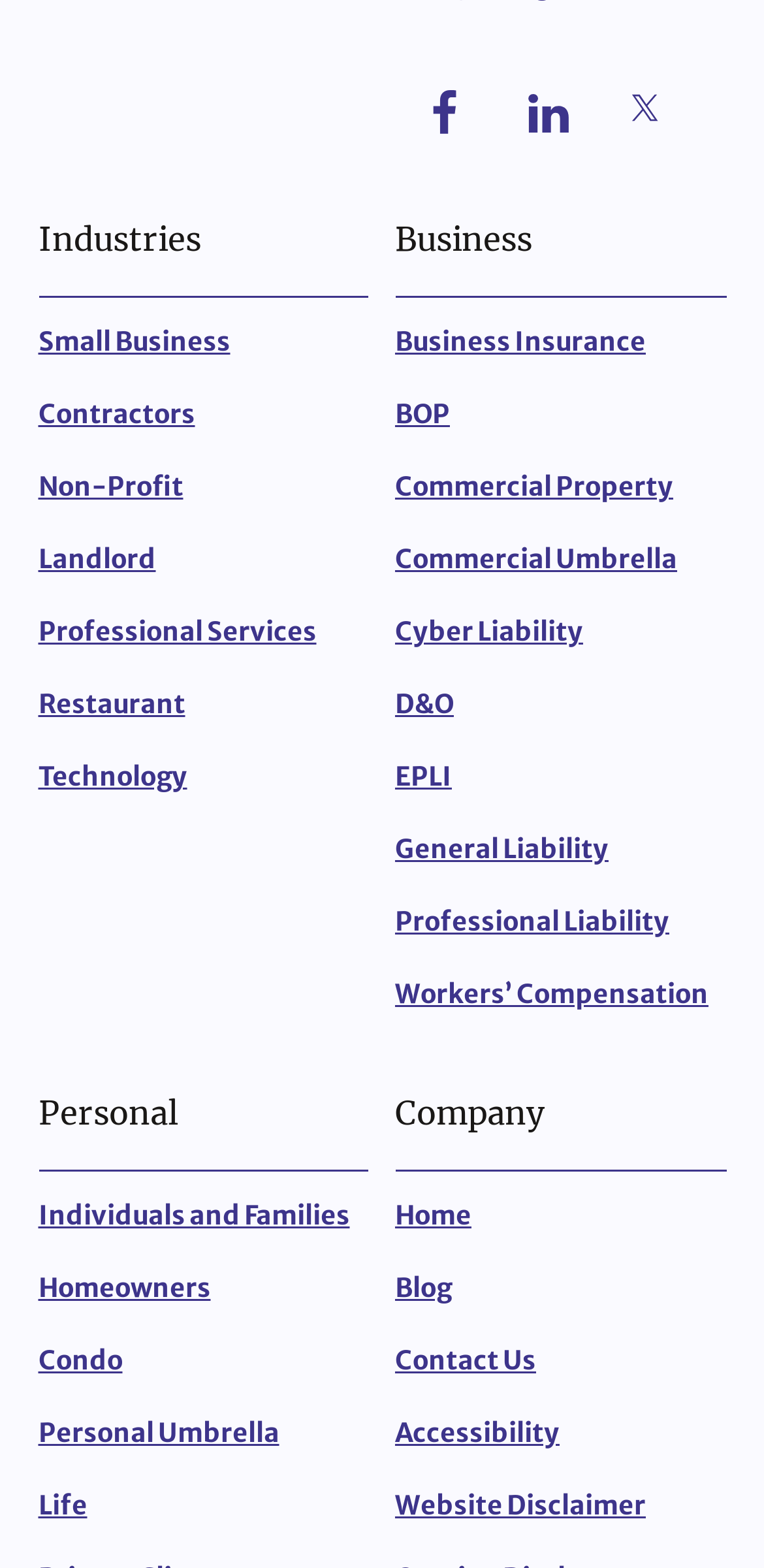What is the last business insurance type listed?
Based on the screenshot, answer the question with a single word or phrase.

Workers’ Compensation